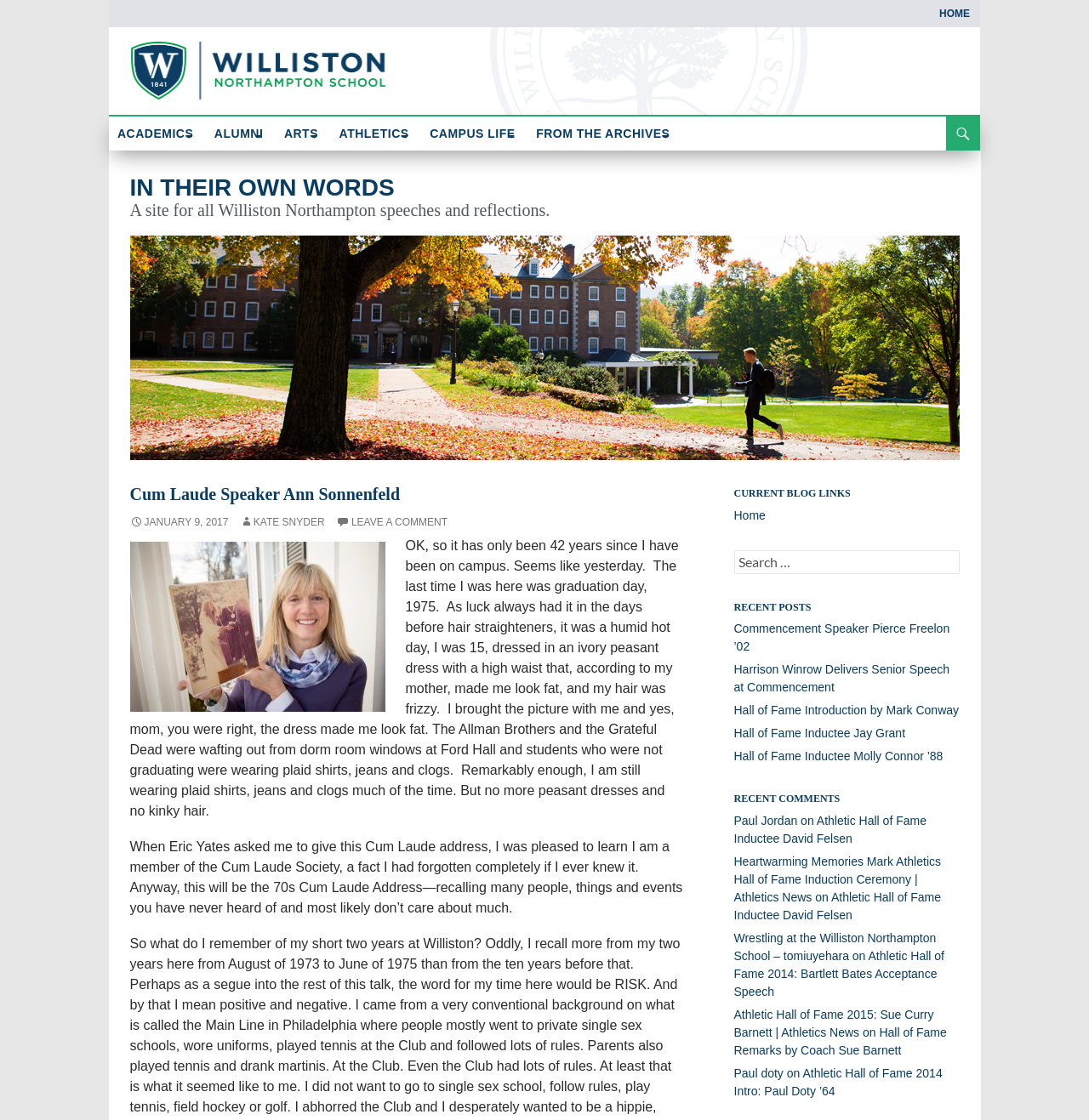Generate the text content of the main headline of the webpage.

In Their Own Words